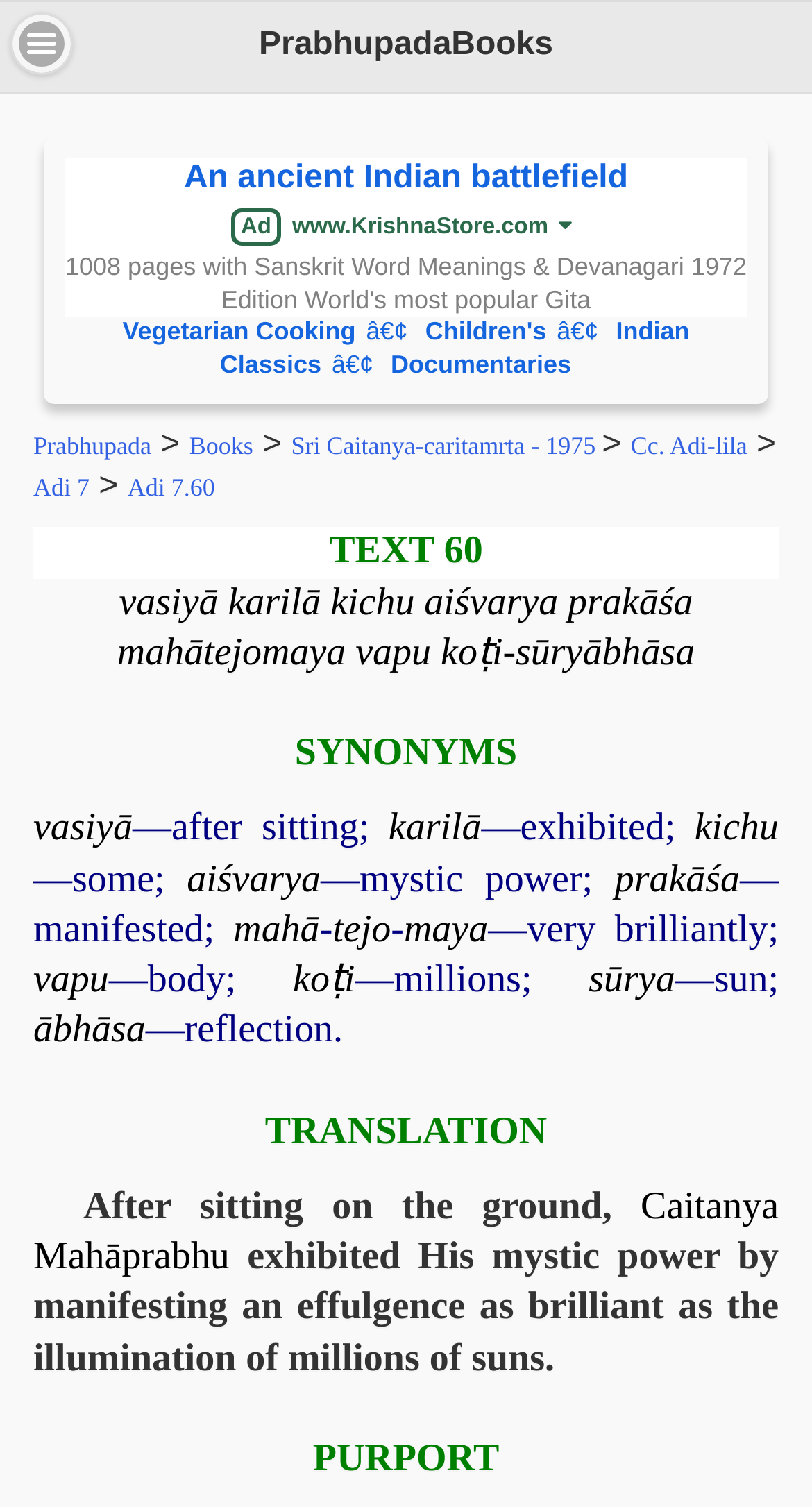Bounding box coordinates are specified in the format (top-left x, top-left y, bottom-right x, bottom-right y). All values are floating point numbers bounded between 0 and 1. Please provide the bounding box coordinate of the region this sentence describes: Sri Caitanya-caritamrta - 1975

[0.358, 0.286, 0.741, 0.305]